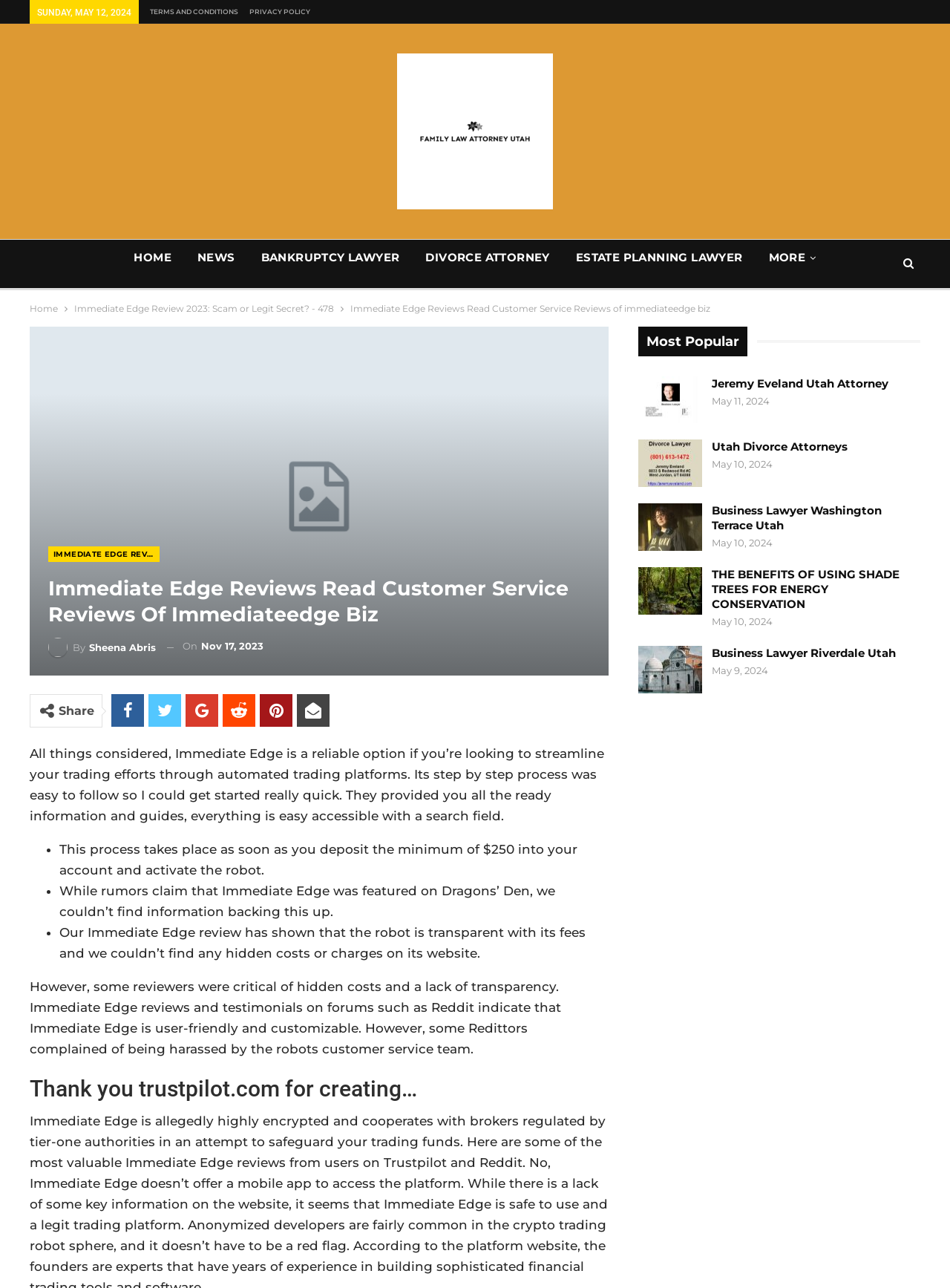Please determine the bounding box coordinates of the element's region to click in order to carry out the following instruction: "Click on the 'HOME' link". The coordinates should be four float numbers between 0 and 1, i.e., [left, top, right, bottom].

[0.132, 0.186, 0.19, 0.214]